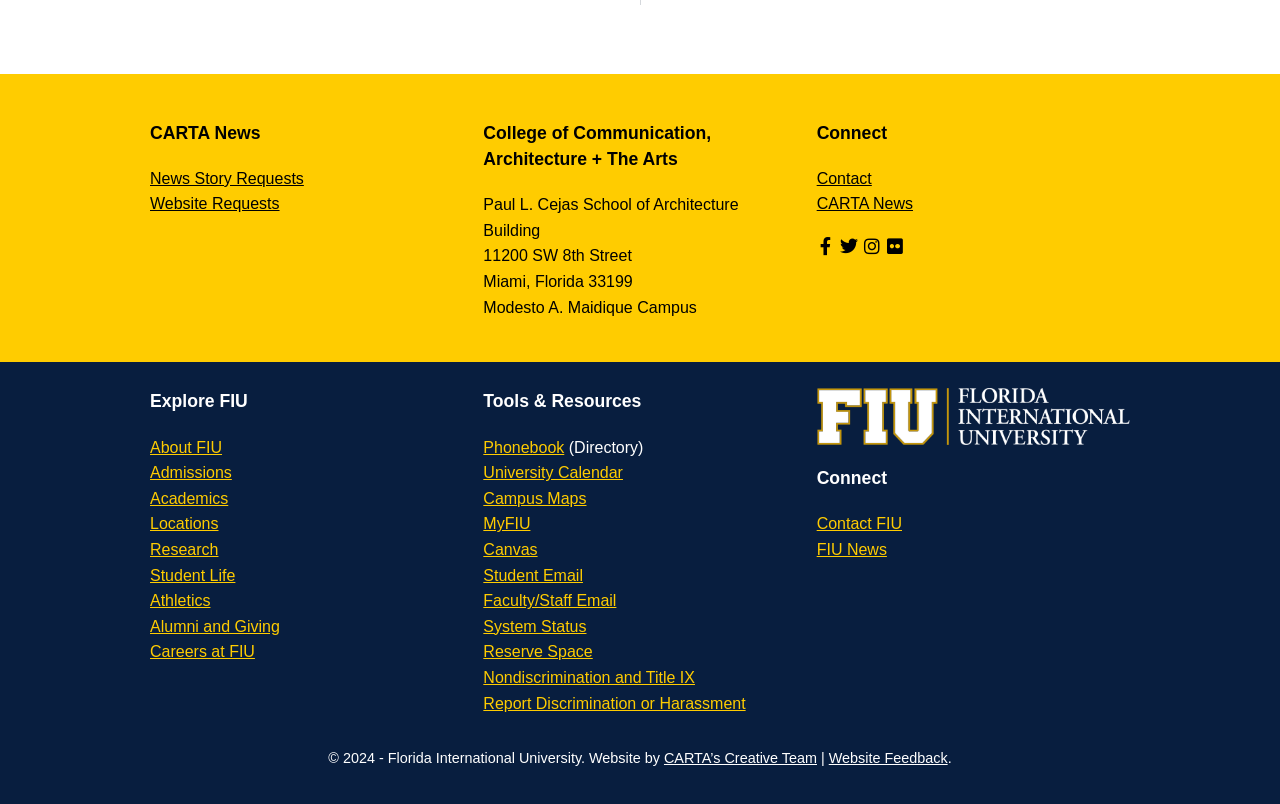Please determine the bounding box coordinates for the element that should be clicked to follow these instructions: "Explore FIU".

[0.117, 0.487, 0.194, 0.512]